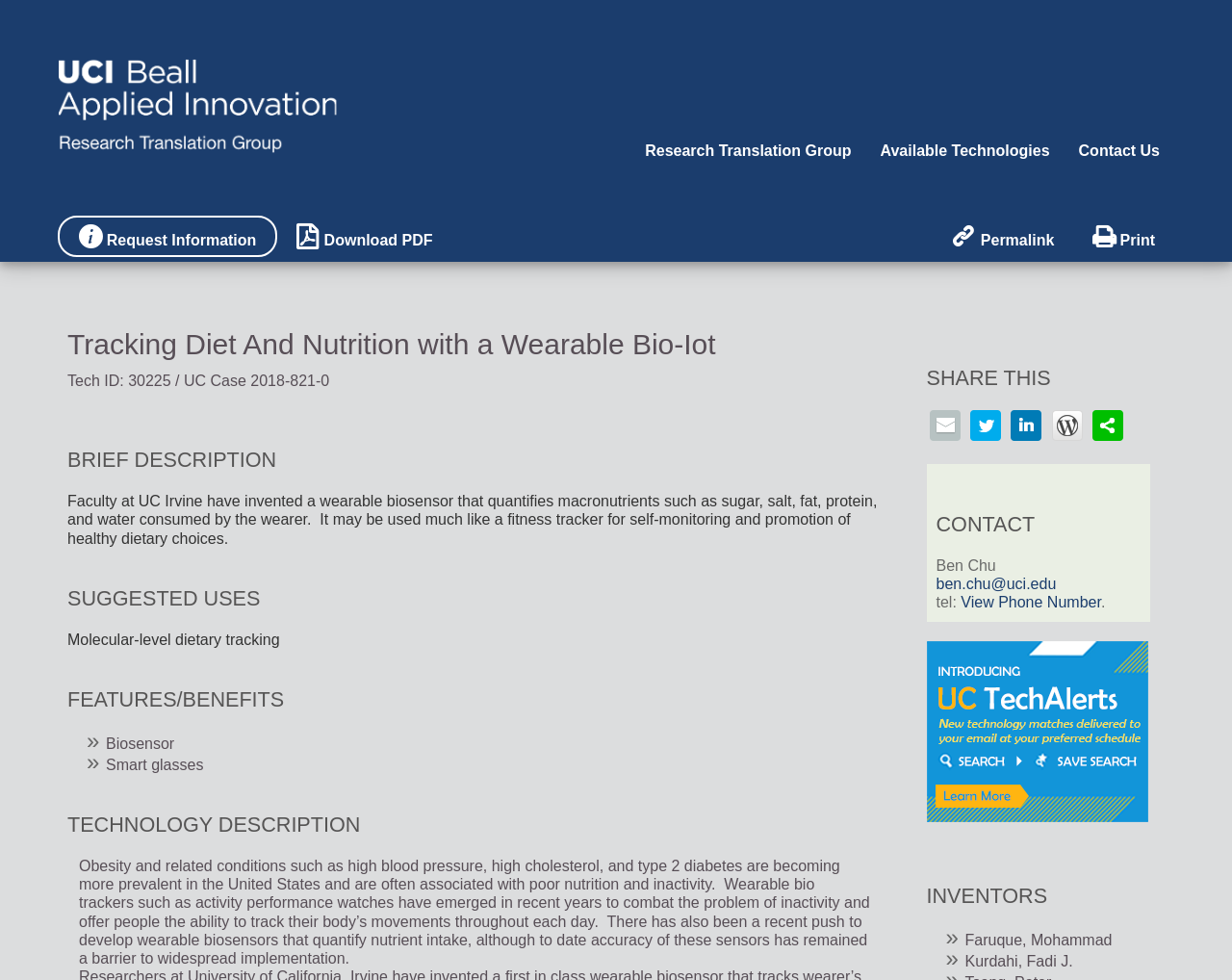What is the technology ID of the wearable biosensor?
Using the image, give a concise answer in the form of a single word or short phrase.

30225